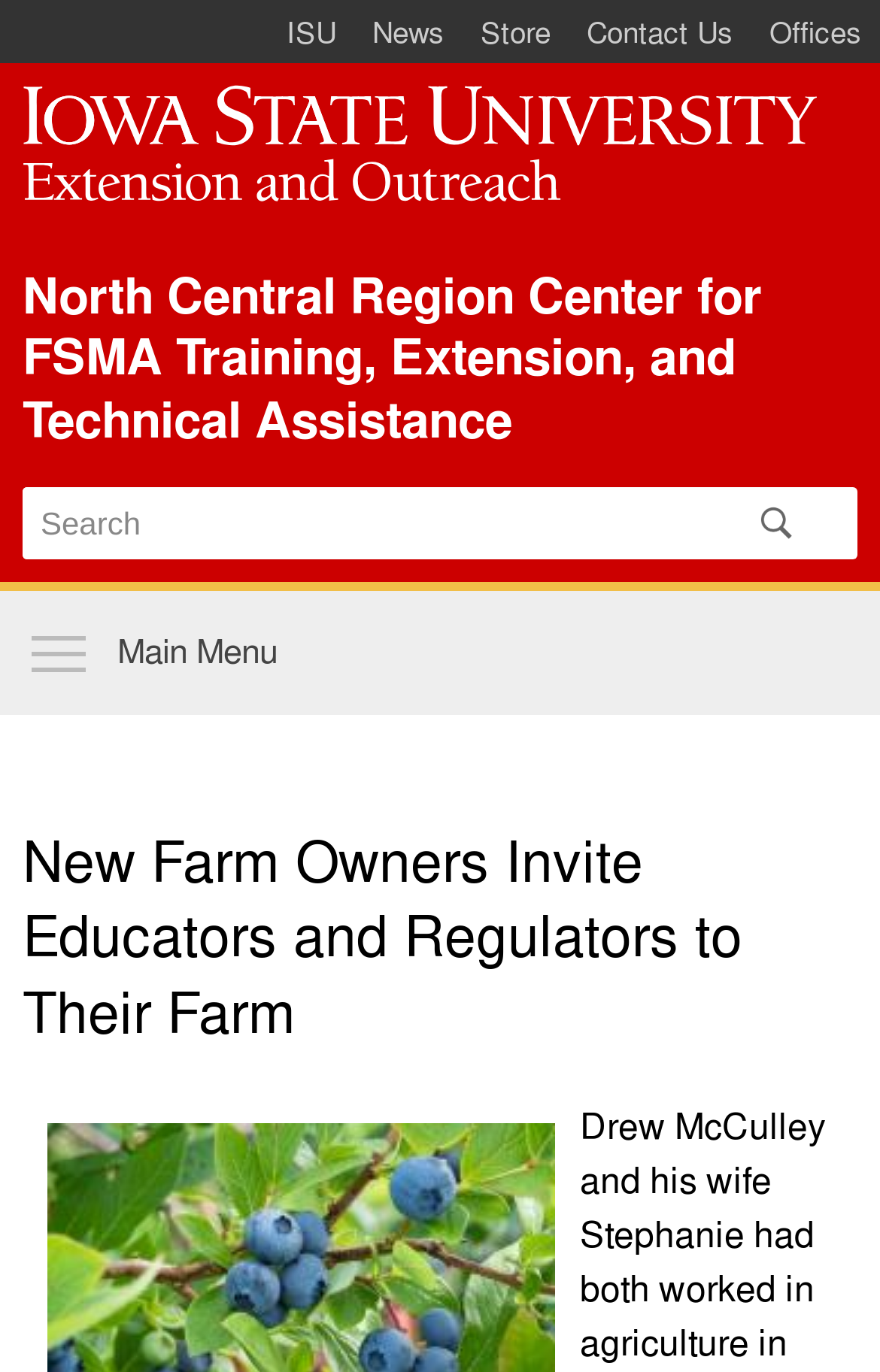Please give a succinct answer using a single word or phrase:
What is the purpose of the search box?

To search the website